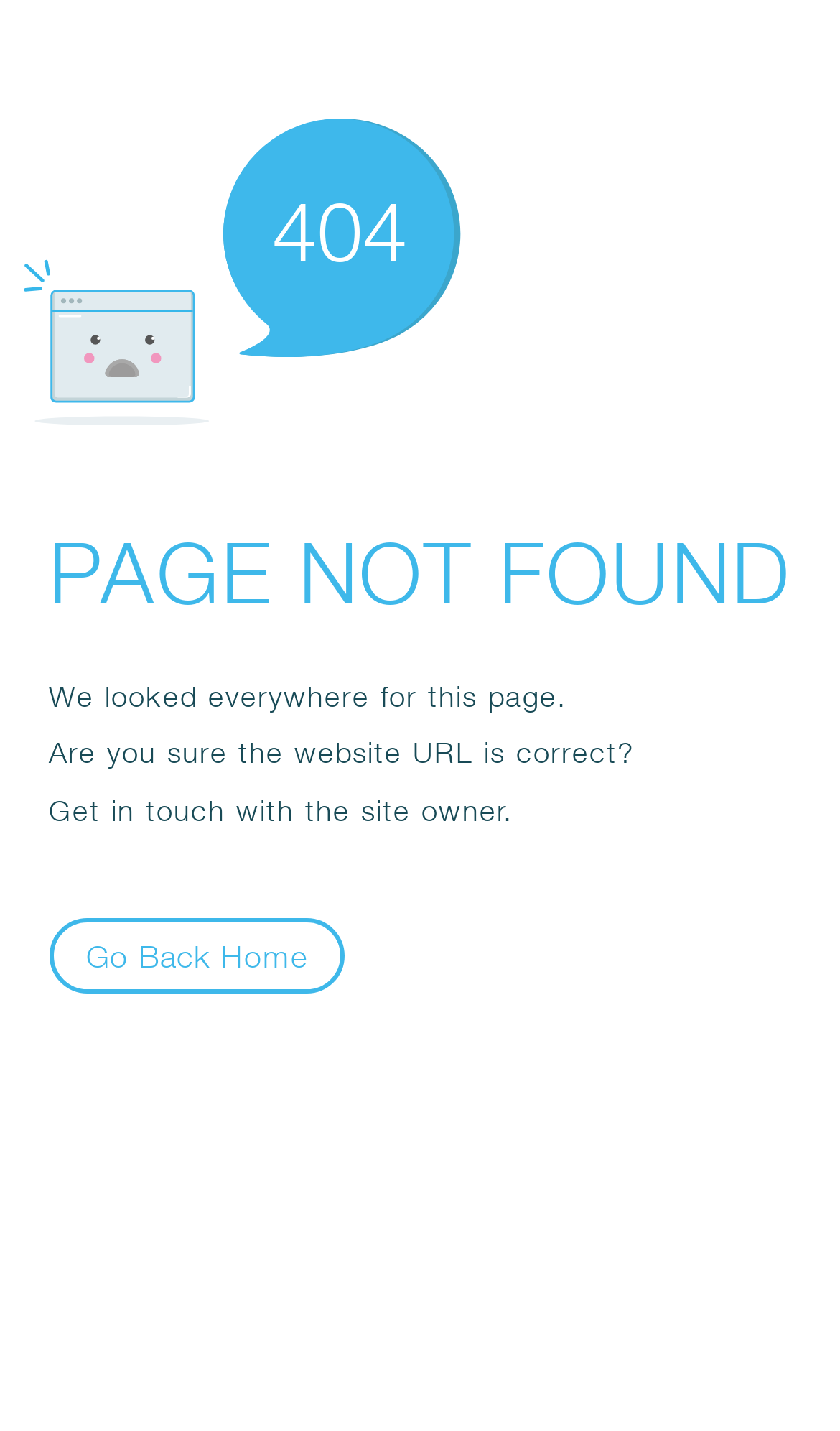Using the provided element description: "Go Back Home", identify the bounding box coordinates. The coordinates should be four floats between 0 and 1 in the order [left, top, right, bottom].

[0.058, 0.642, 0.411, 0.695]